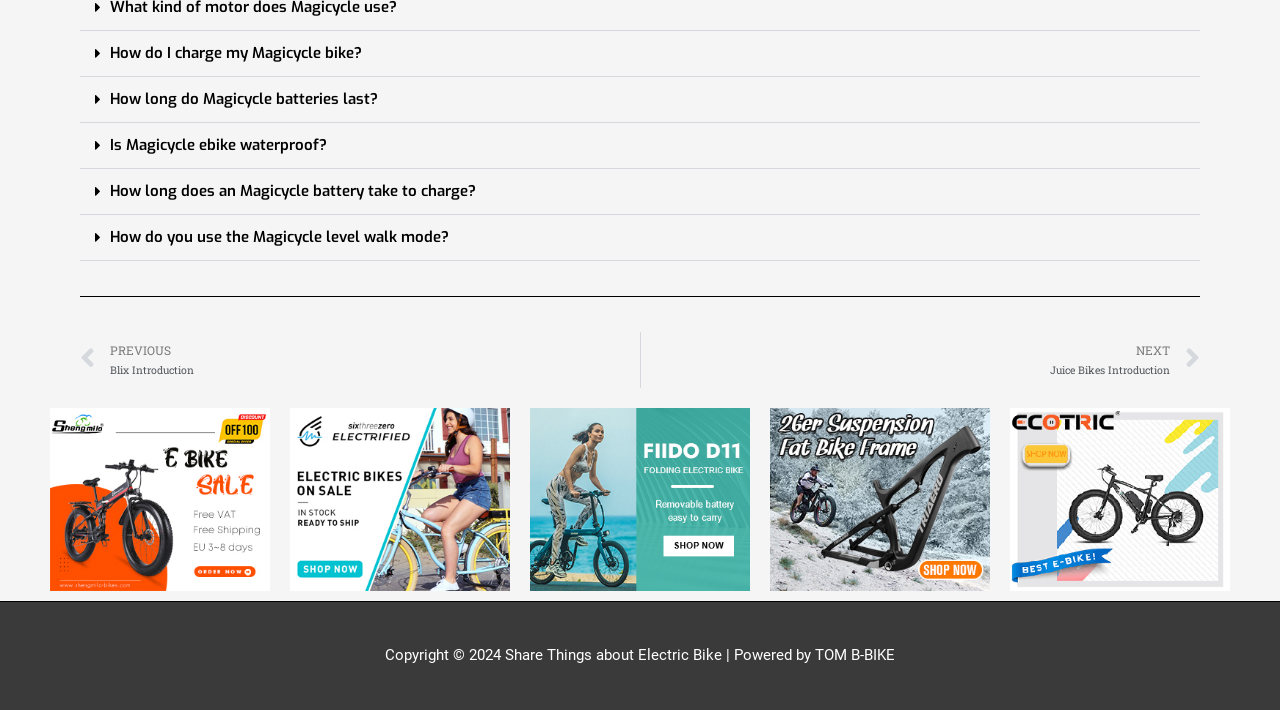What is the purpose of the links at the bottom?
Based on the image, answer the question with as much detail as possible.

The links at the bottom of the webpage have text such as 'Prev PREVIOUS Blix Introduction', 'NEXT Juice Bikes Introduction Next', and 'Around The Block Sky marigold'. This suggests that these links are used to navigate to other bike introductions.